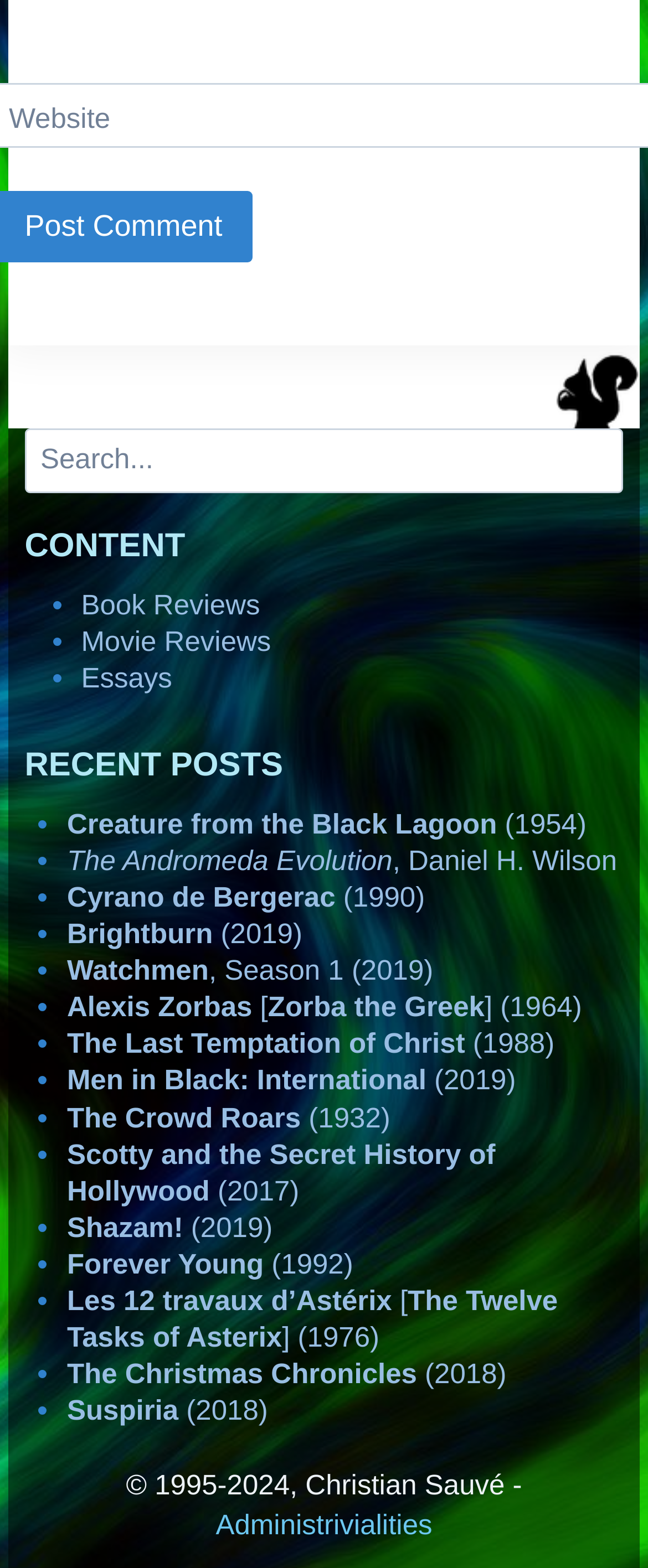What is the purpose of the search box?
Using the visual information, answer the question in a single word or phrase.

To search the website